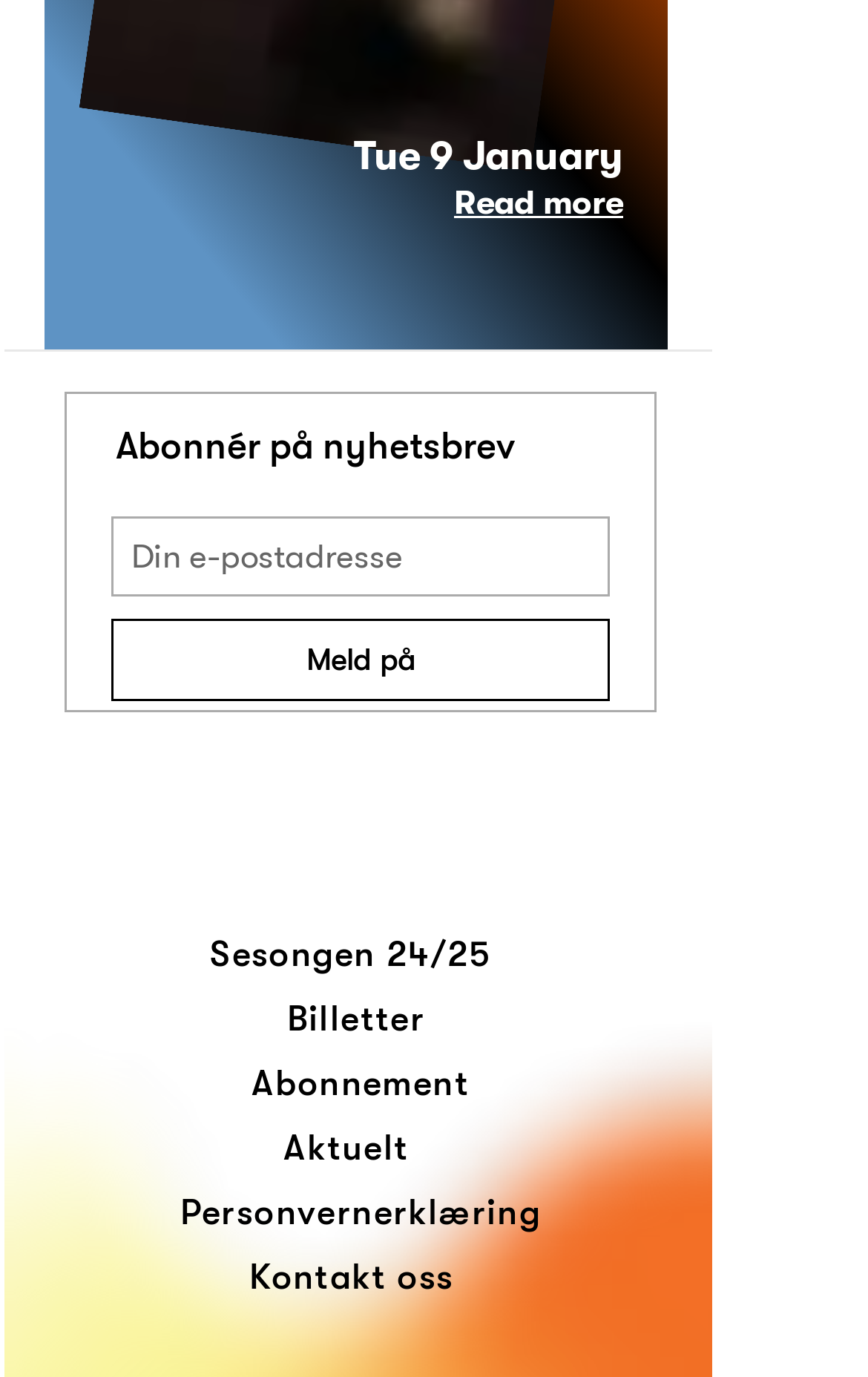Given the description "Read more", determine the bounding box of the corresponding UI element.

[0.523, 0.131, 0.718, 0.162]